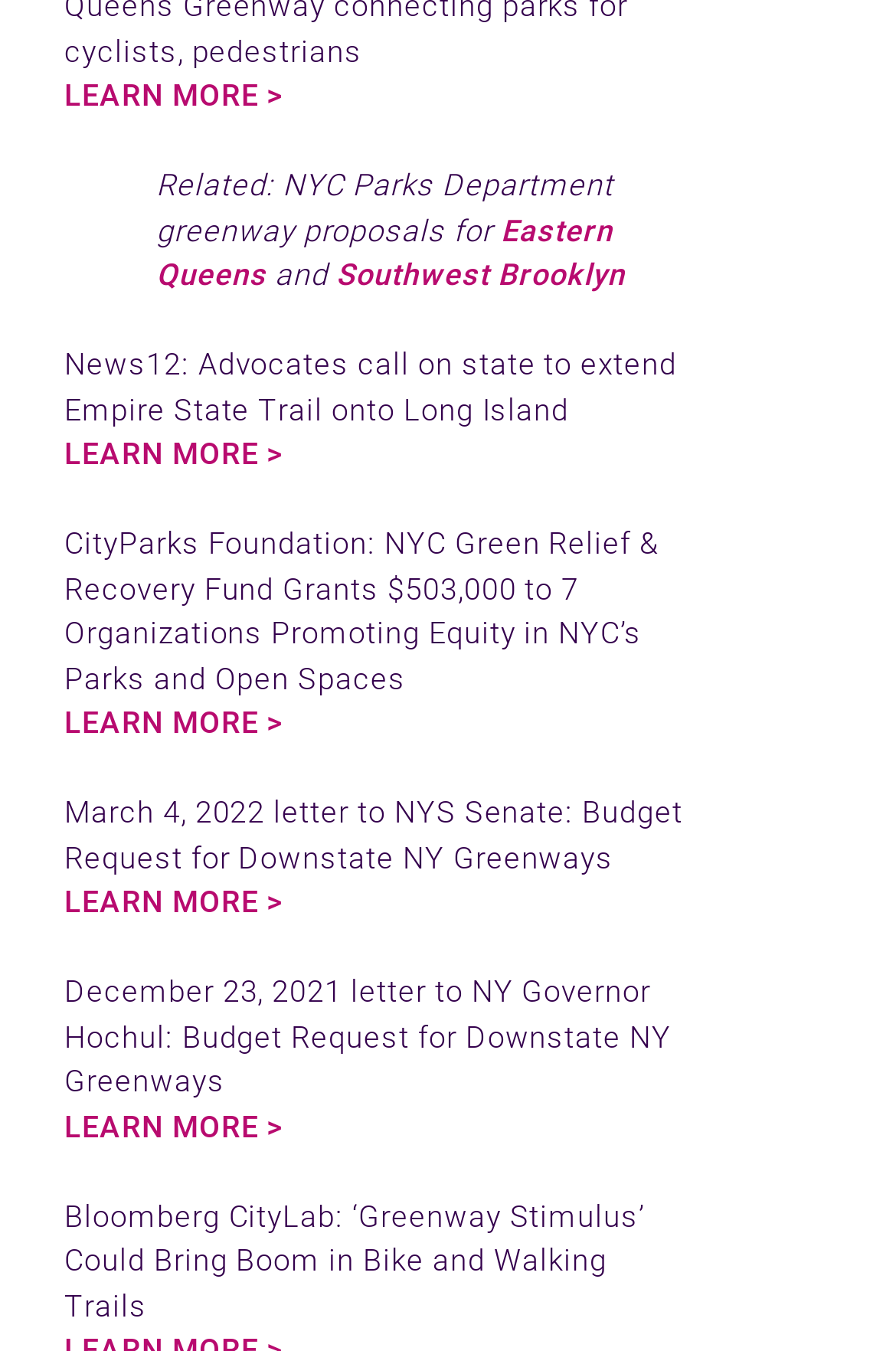Please provide a comprehensive answer to the question below using the information from the image: What is the topic of the webpage?

Based on the content of the webpage, it appears to be discussing greenways, with multiple links and text related to NYC parks, greenway proposals, and advocacy for green spaces.